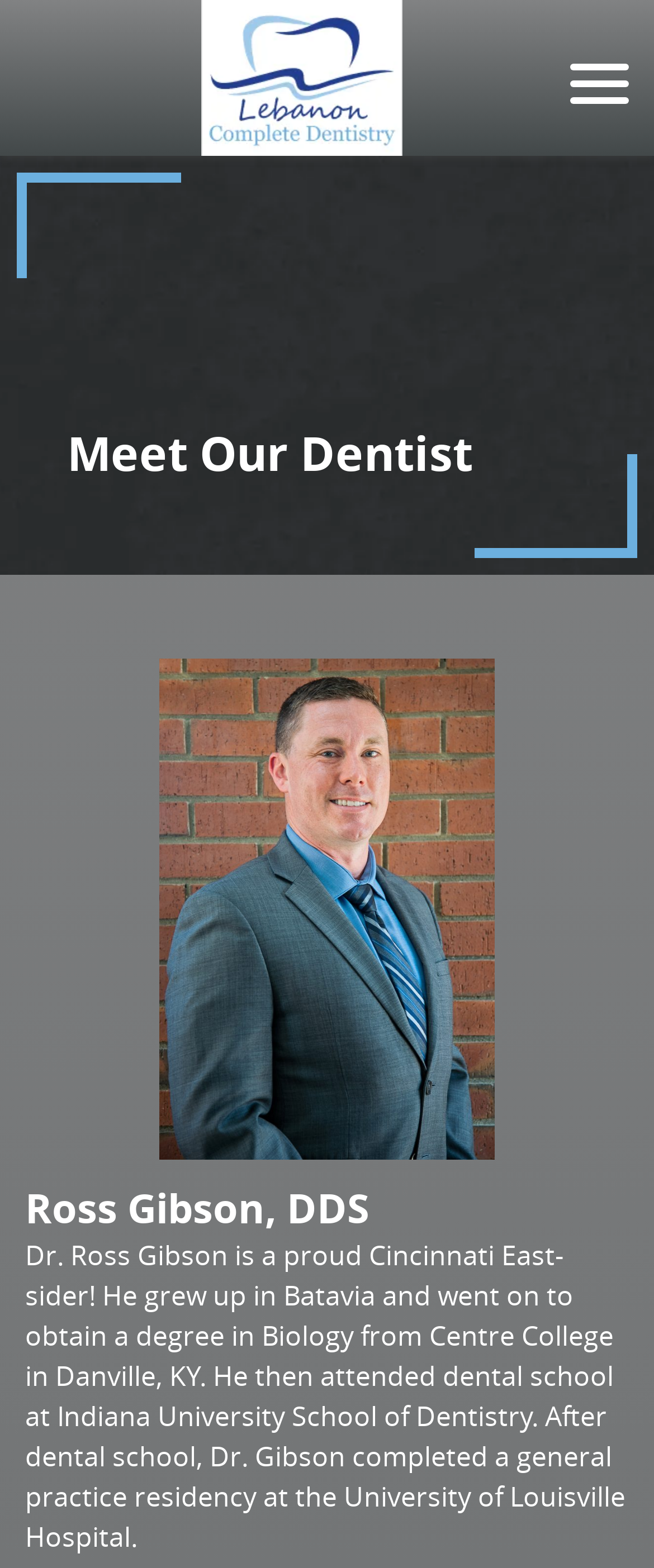Please provide a detailed answer to the question below by examining the image:
What is the purpose of the button with the text 'Leave a review form'?

The button with the text 'Leave a review form' has a popup menu, indicating that it is used to leave a review. This is further supported by the image and static text 'Review' associated with the button.